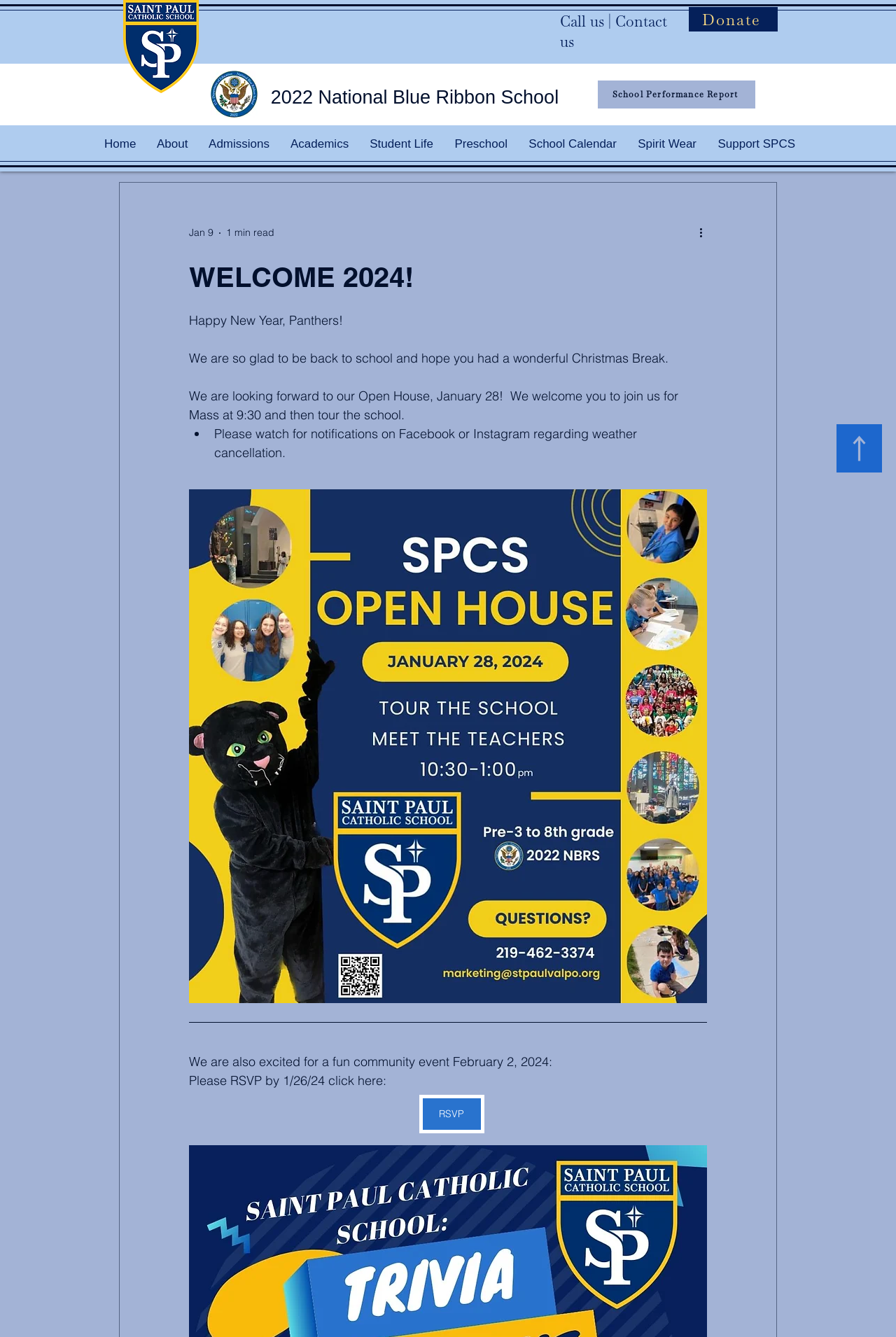What is the award received by the school?
Based on the image, respond with a single word or phrase.

2022 National Blue Ribbon School